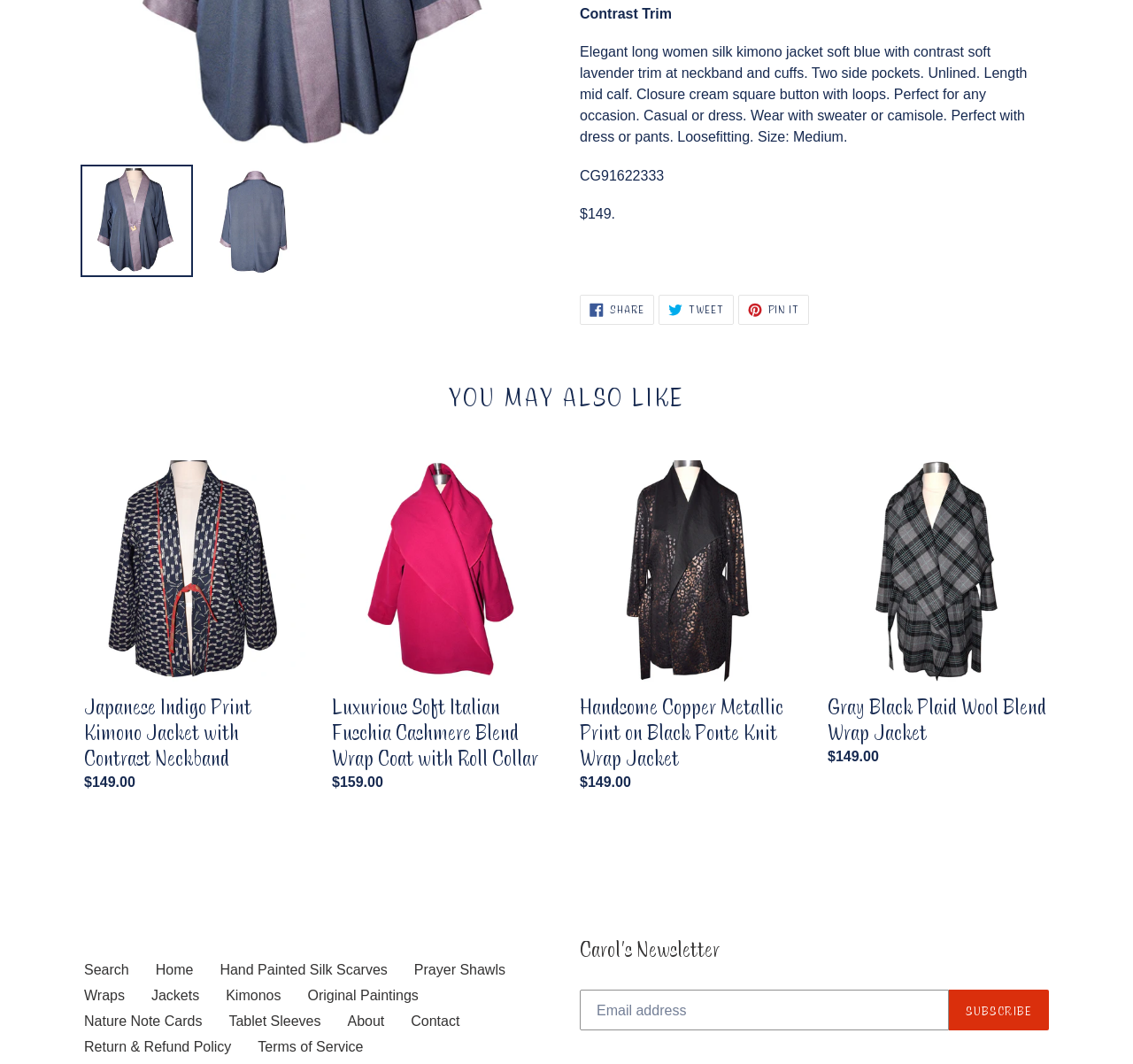For the following element description, predict the bounding box coordinates in the format (top-left x, top-left y, bottom-right x, bottom-right y). All values should be floating point numbers between 0 and 1. Description: Tweet Tweet on Twitter

[0.581, 0.277, 0.647, 0.305]